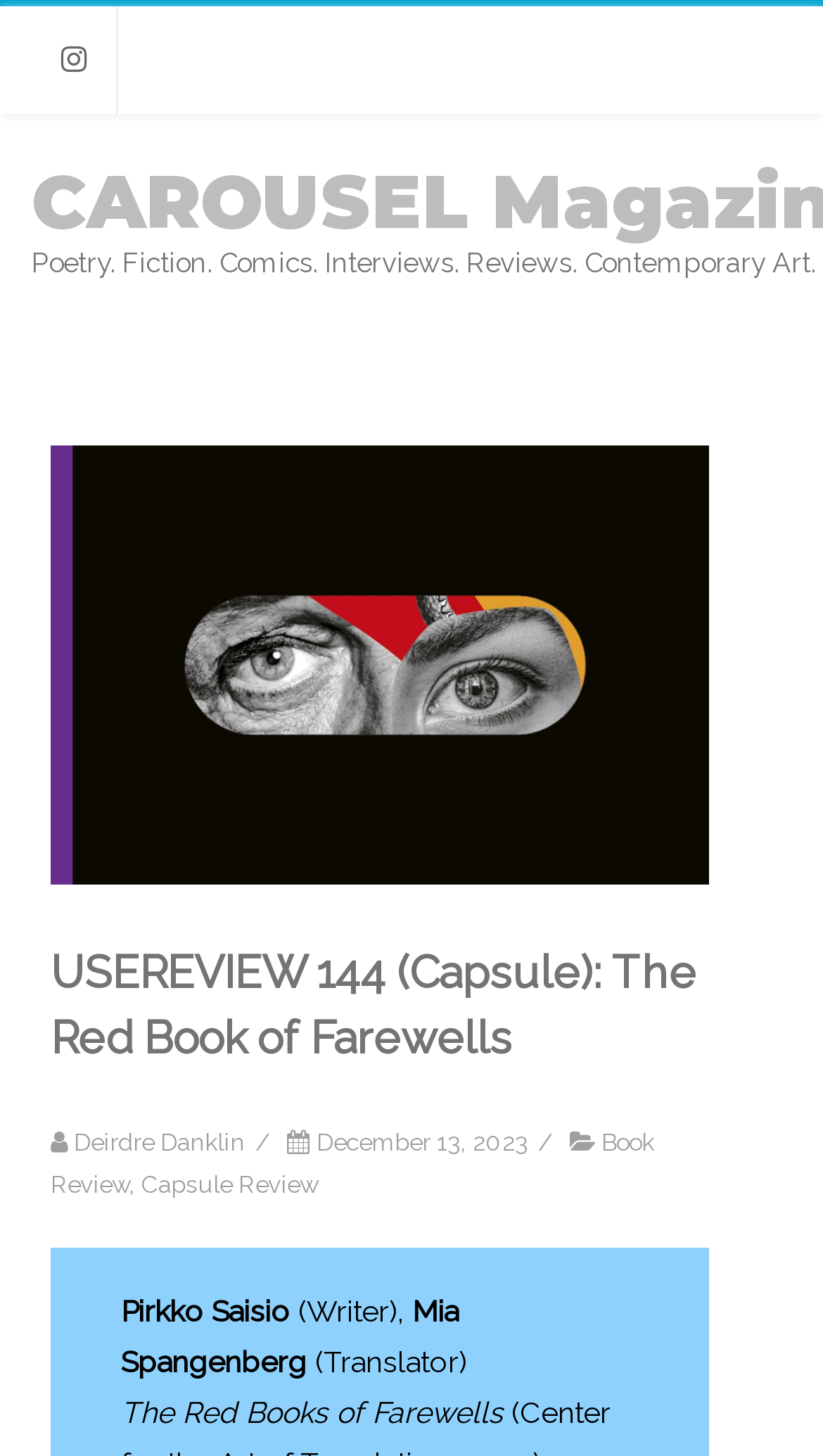Who is the writer of the book?
Identify the answer in the screenshot and reply with a single word or phrase.

Pirkko Saisio